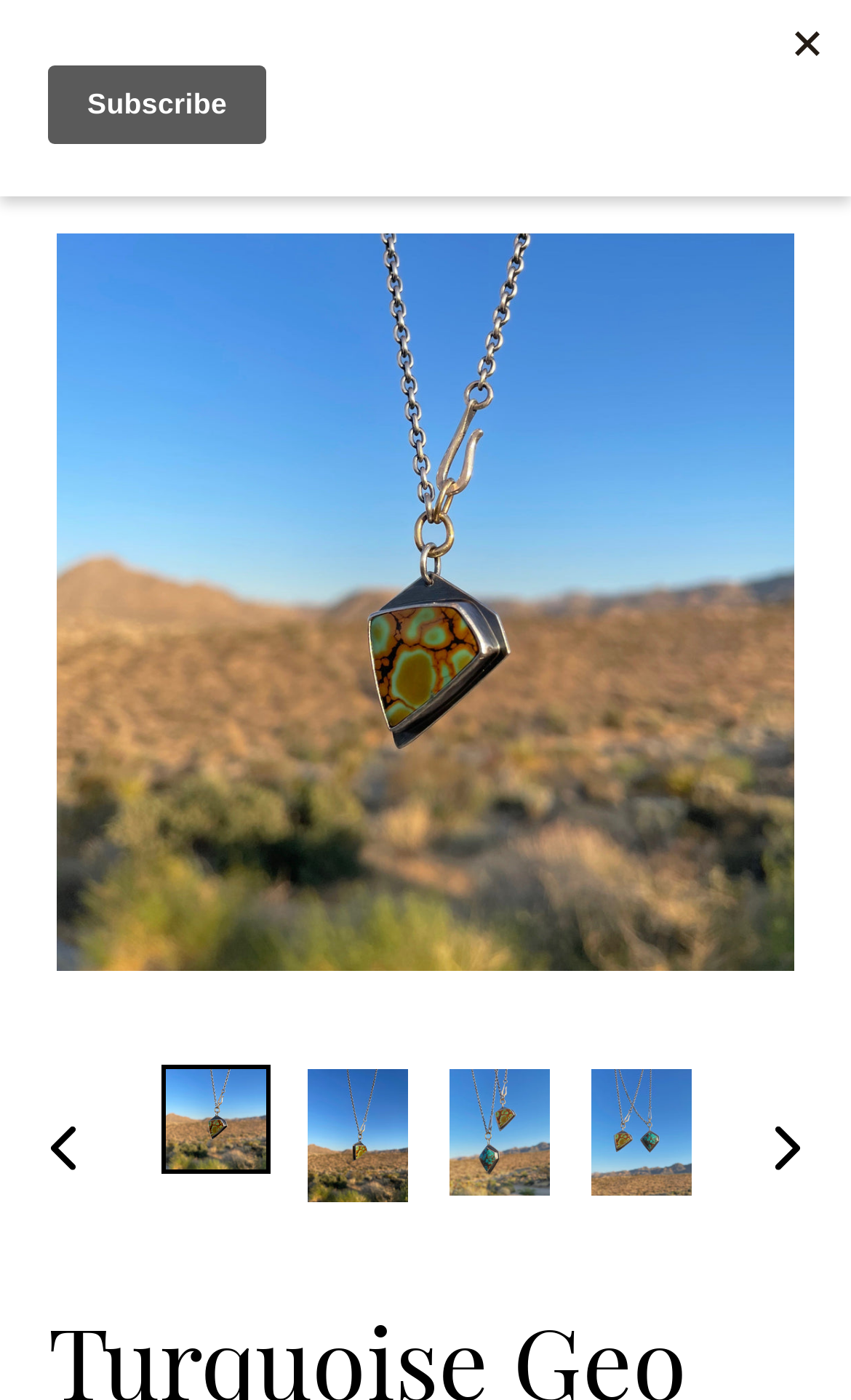Please find the bounding box coordinates for the clickable element needed to perform this instruction: "Open the search dialog".

[0.631, 0.04, 0.744, 0.116]